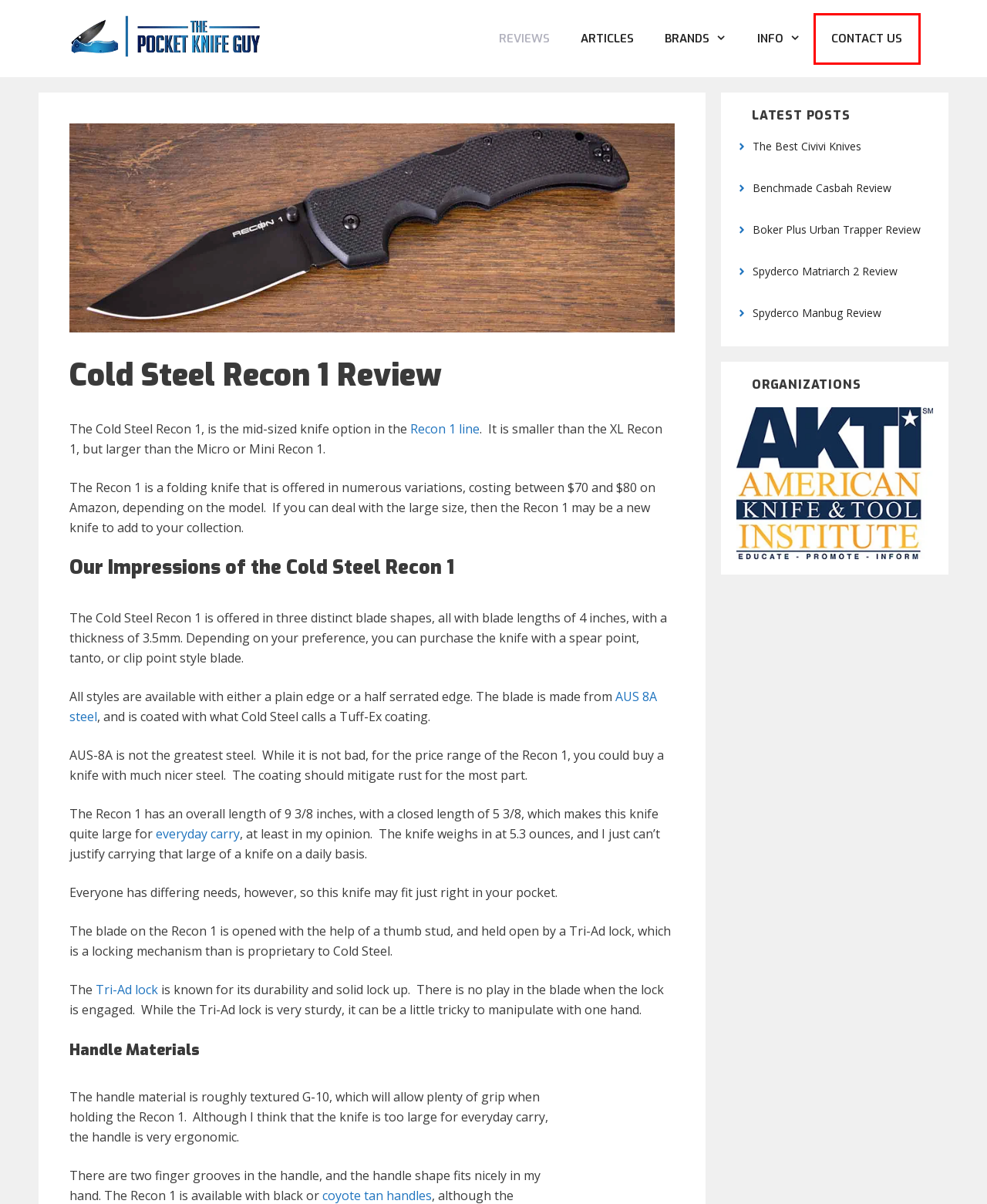Given a webpage screenshot with a UI element marked by a red bounding box, choose the description that best corresponds to the new webpage that will appear after clicking the element. The candidates are:
A. Pocket Knife Guy - thepocketknifeguy.com
B. Spyderco Matriarch 2 Review - Pocket Knife Guy
C. Best Pocket Knife Reviews | The Pocket Knife Guy
D. Contact - Pocket Knife Guy
E. American Knife and Tool Institute | Keeping Knives in American Lives Since 1998
F. The Best Civivi Knives - Quality Blades for Every Day Carry
G. Knife Information Archives - Pocket Knife Guy
H. Amazon.com

D